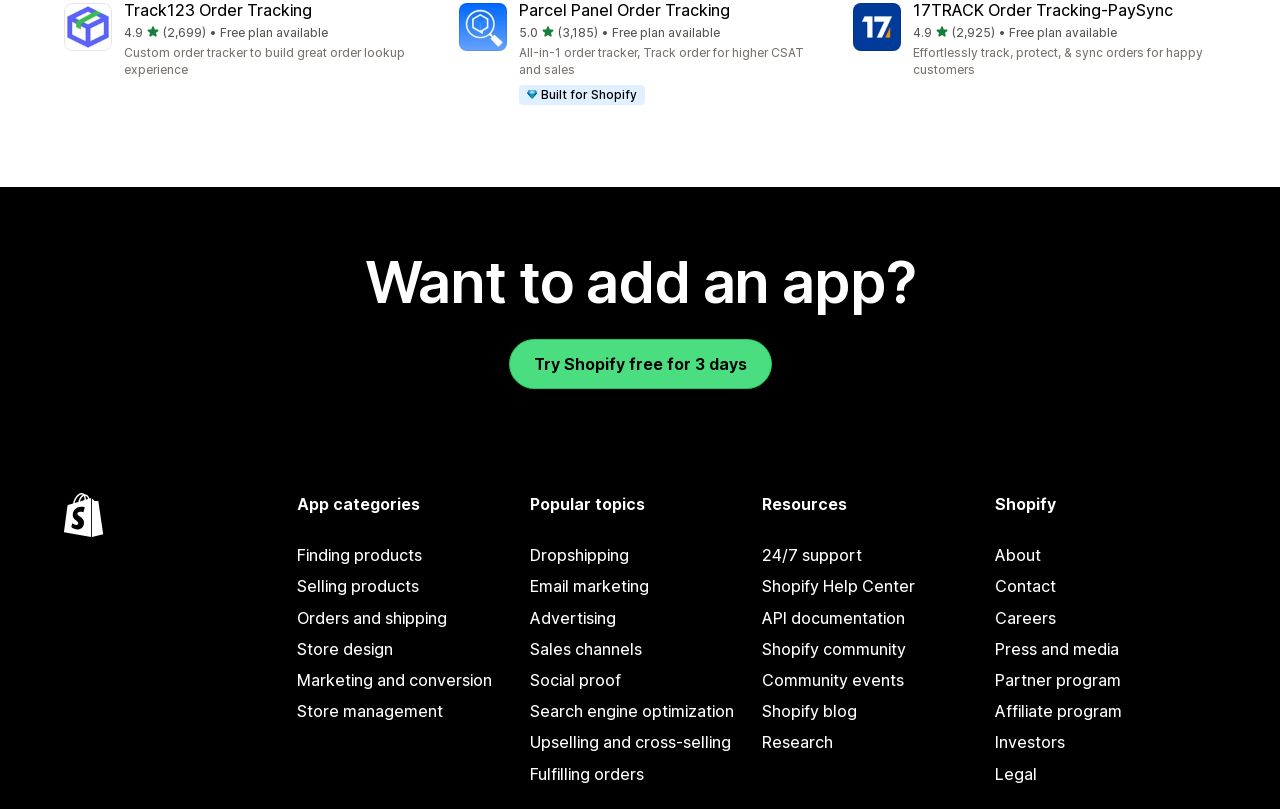What is the rating of Track123 Order Tracking?
Provide an in-depth and detailed explanation in response to the question.

I found the rating by looking at the first button element, which has a text description of 'Track123 Order Tracking 4.9 out of 5 stars 2699 total reviews • Free plan available Custom order tracker to build great order lookup experience'.